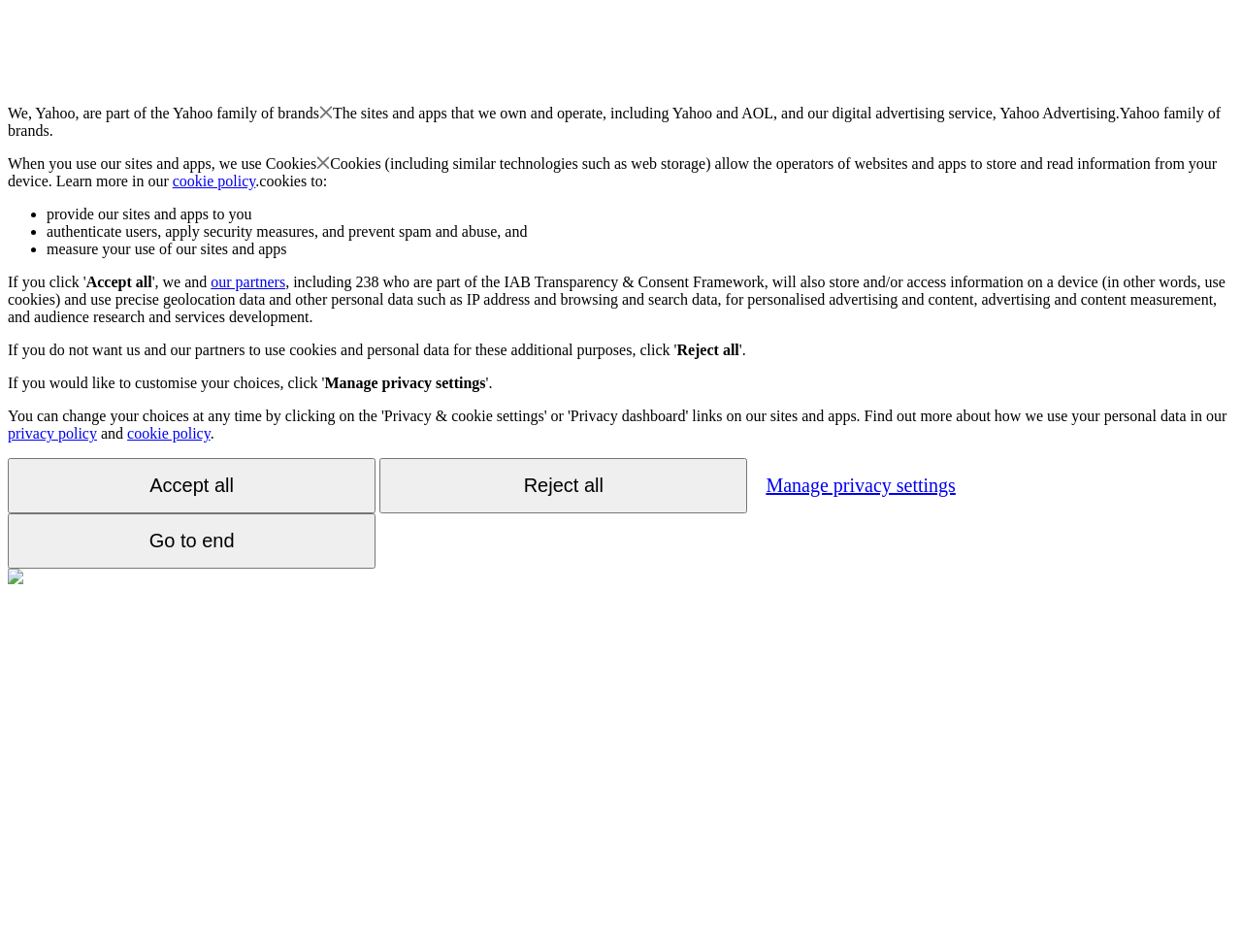Identify the bounding box coordinates of the element to click to follow this instruction: 'Click the 'Reject all' button'. Ensure the coordinates are four float values between 0 and 1, provided as [left, top, right, bottom].

[0.545, 0.359, 0.595, 0.376]